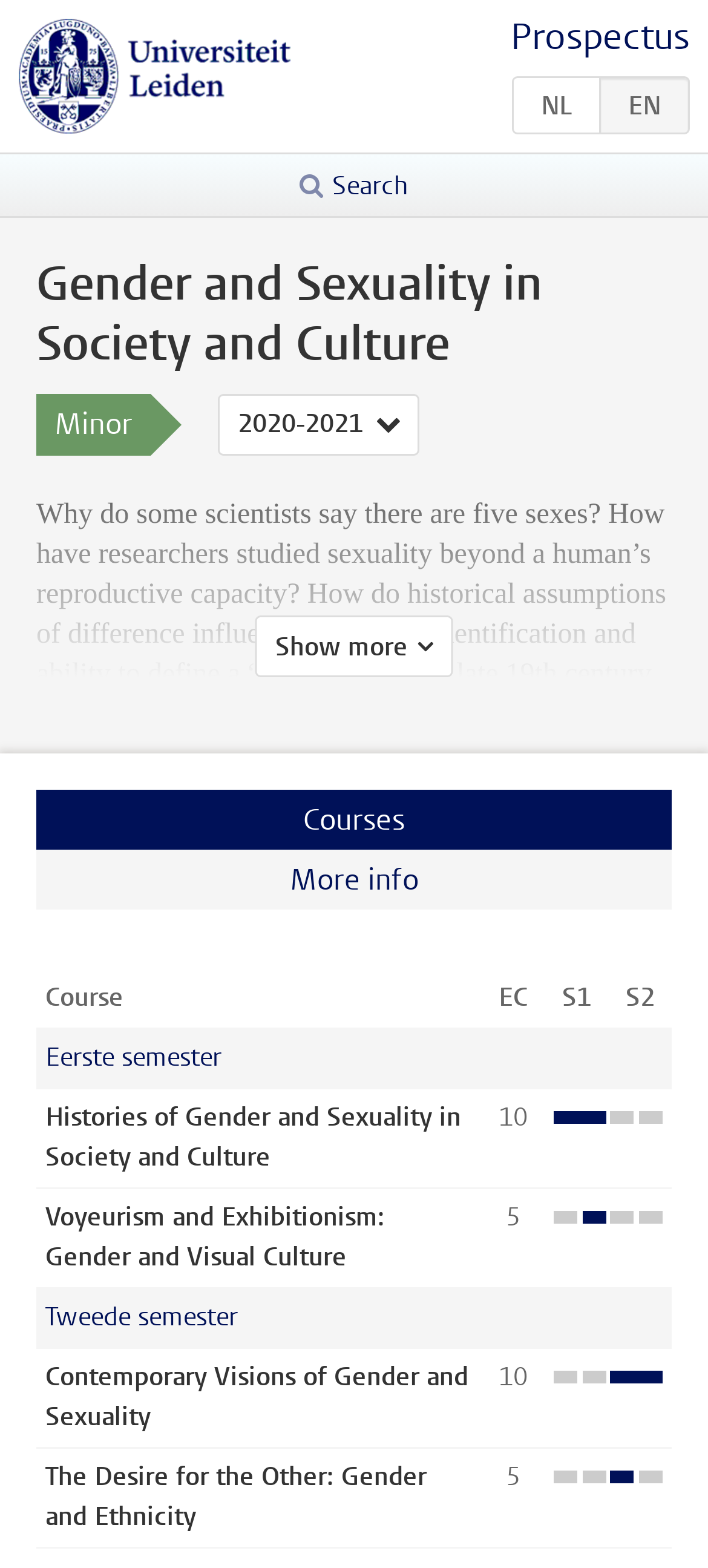Please locate the bounding box coordinates of the element's region that needs to be clicked to follow the instruction: "Show more information". The bounding box coordinates should be provided as four float numbers between 0 and 1, i.e., [left, top, right, bottom].

[0.36, 0.393, 0.64, 0.432]